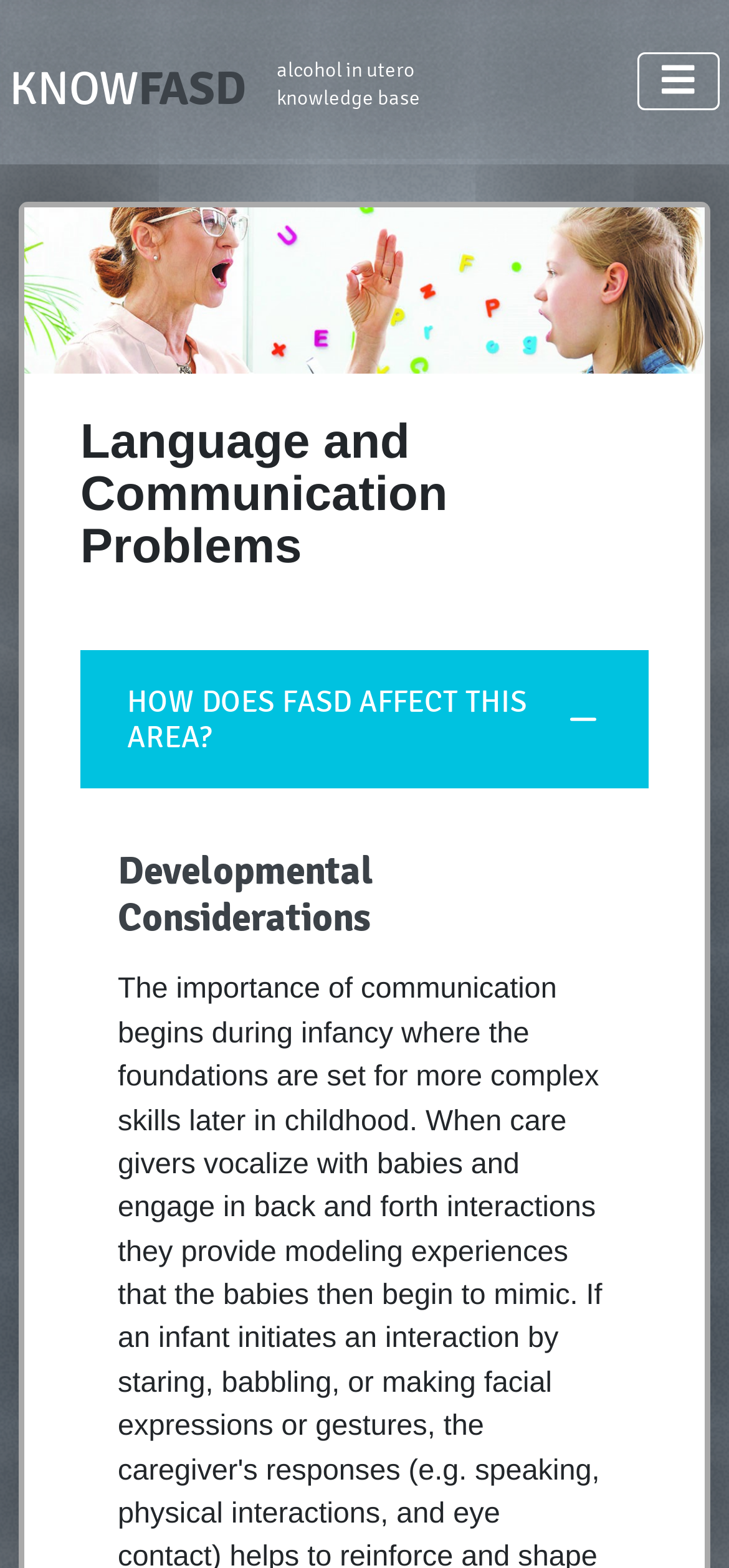Look at the image and write a detailed answer to the question: 
What is the button below the 'Language and Communication Problems' heading?

After the 'Language and Communication Problems' heading, I can see a button with the text 'Toggle Navigation', which is not expanded.